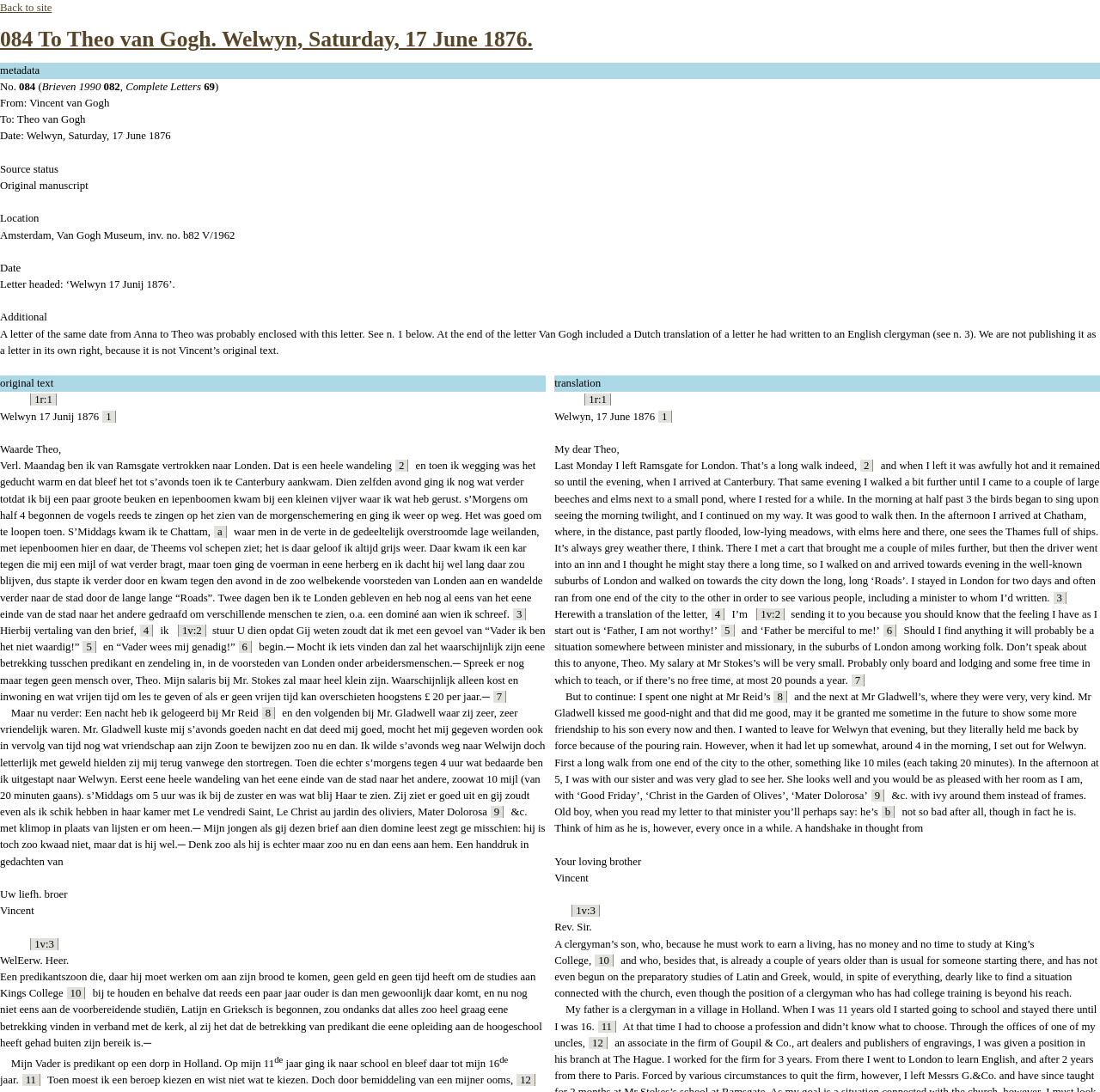Convey a detailed summary of the webpage, mentioning all key elements.

This webpage appears to be a digital archive of a letter written by Vincent van Gogh to his brother Theo van Gogh, dated June 17, 1876. The letter is presented in its original Dutch text, accompanied by an English translation.

At the top of the page, there is a heading with the letter's title and date. Below this, there is a link to return to the site's main page. The original Dutch text of the letter is presented in a clear and readable format, with each paragraph separated by a line break.

To the left of the Dutch text, there is a column of metadata, including information about the letter's source, location, and date. This column also includes links to related resources, such as a translation of the letter.

The English translation of the letter is presented below the Dutch text, in a similar format. The translation is divided into paragraphs, with each paragraph corresponding to the original Dutch text.

Throughout the page, there are no images or other multimedia elements. The focus is solely on presenting the text of the letter in a clear and readable format, with supporting metadata and translation.